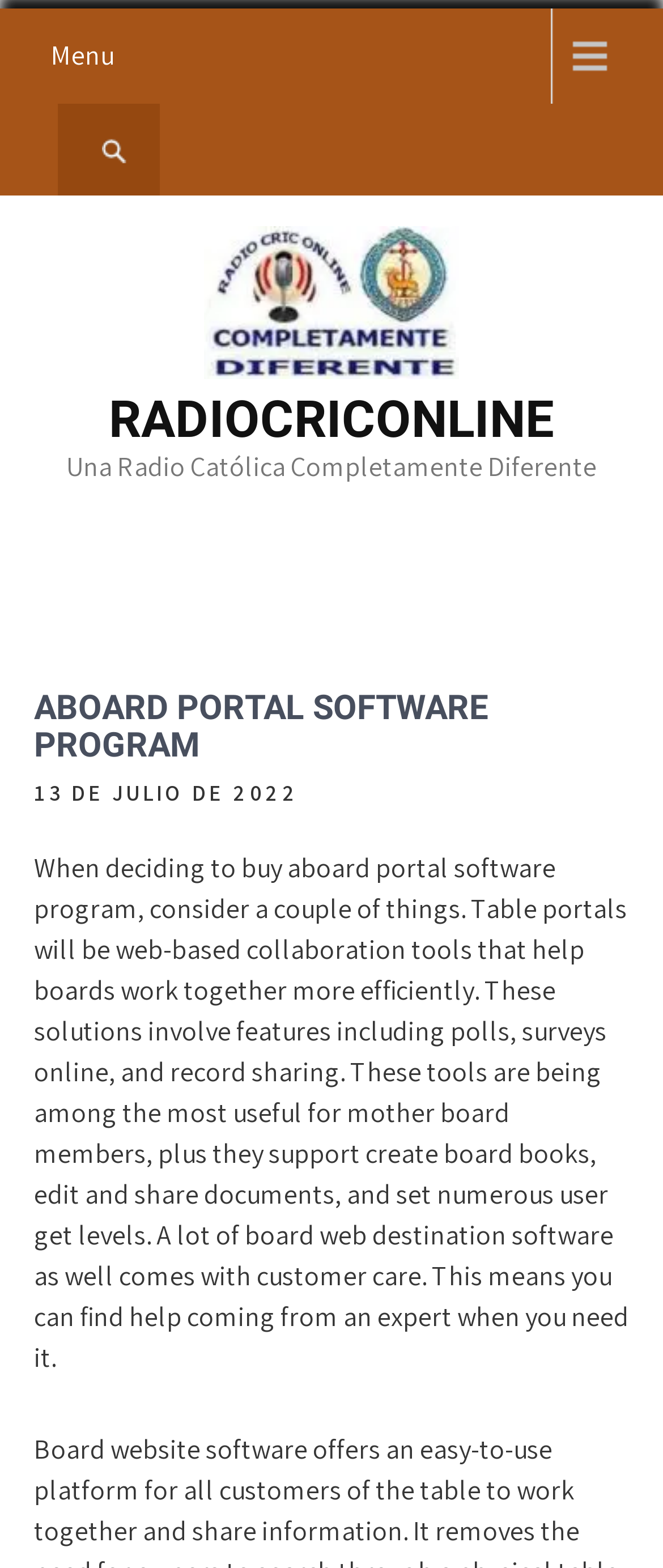What kind of support is available for board portal software?
Use the image to give a comprehensive and detailed response to the question.

I found the answer by reading the static text element that explains the features of board portal software, which mentions that many board portal software solutions also come with customer care, which means you can find help from an expert when you need it.